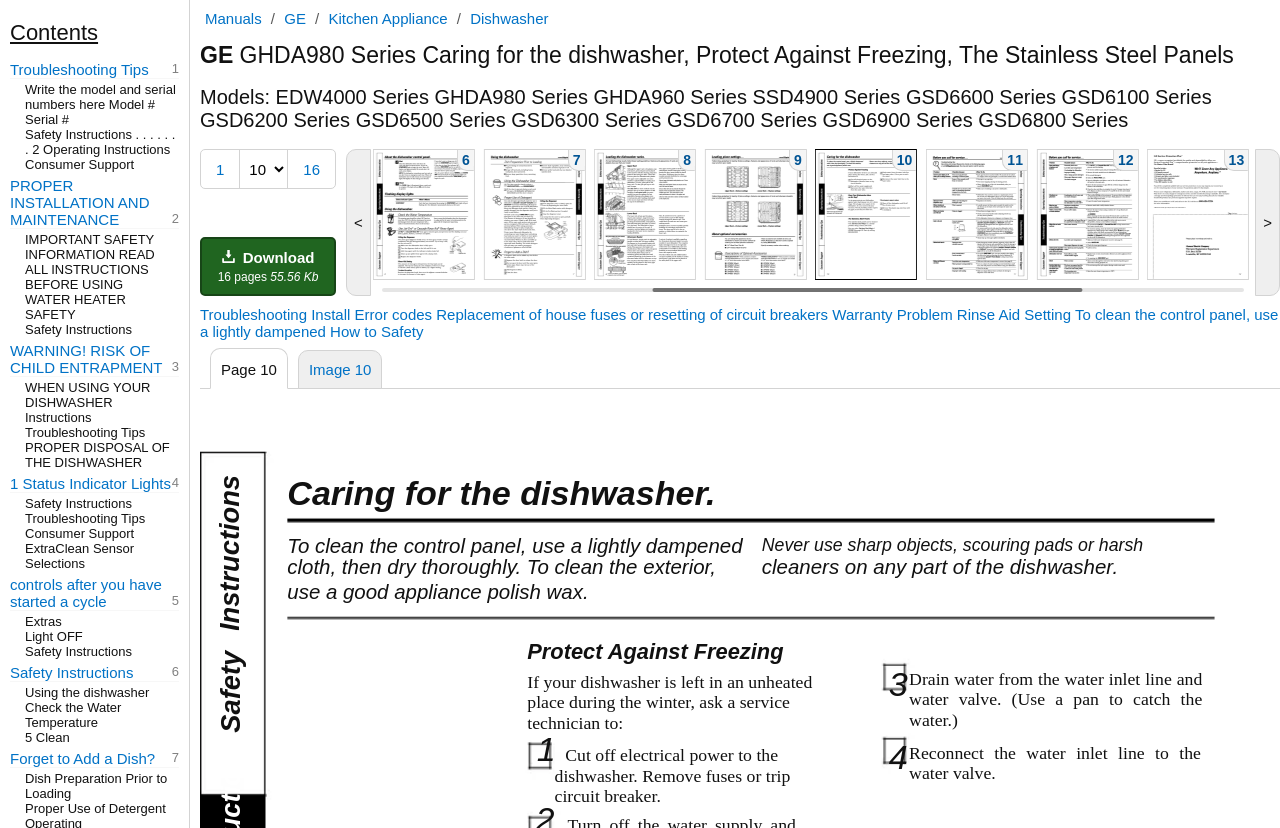Please locate the bounding box coordinates of the element that needs to be clicked to achieve the following instruction: "Read Safety Instructions". The coordinates should be four float numbers between 0 and 1, i.e., [left, top, right, bottom].

[0.298, 0.39, 0.331, 0.411]